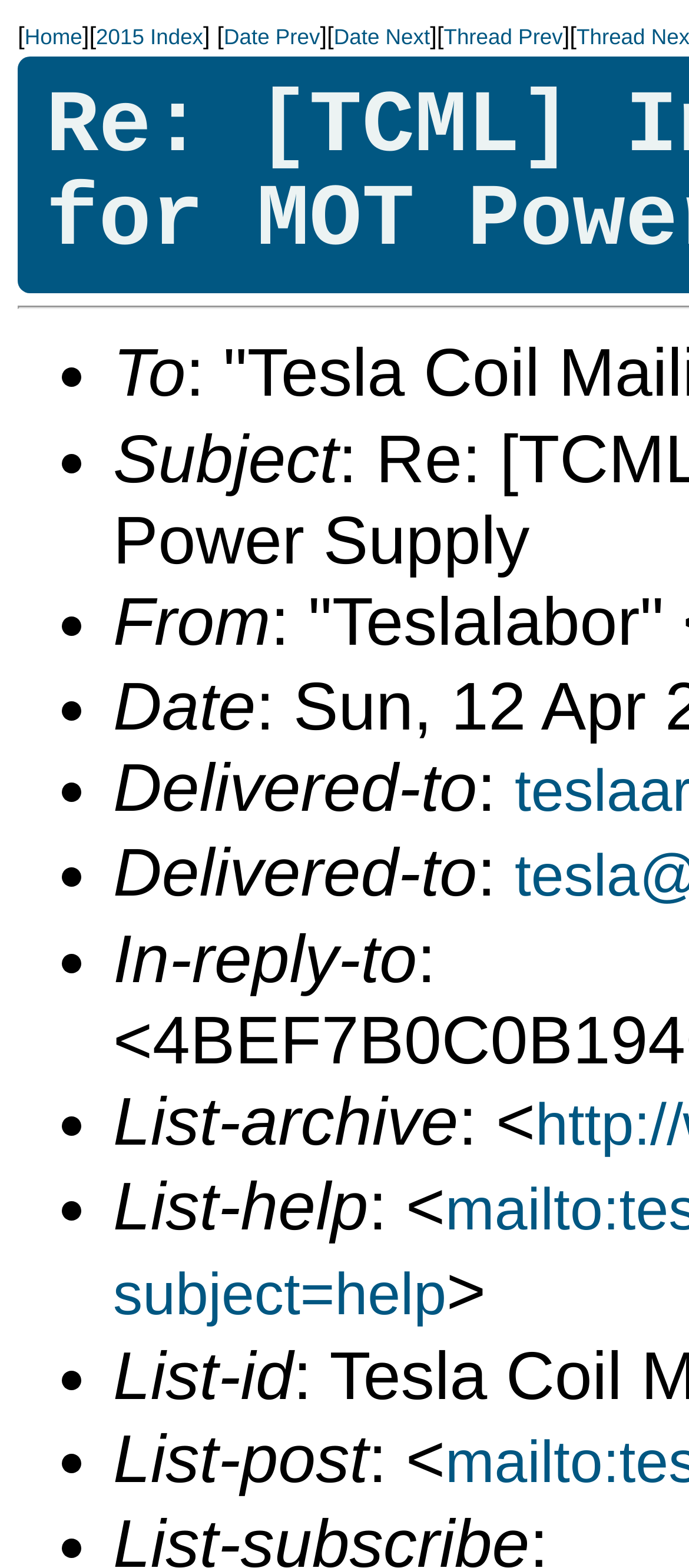Please provide a brief answer to the following inquiry using a single word or phrase:
What are the email headers listed?

To, Subject, From, Date, Delivered-to, In-reply-to, List-archive, List-help, List-id, List-post